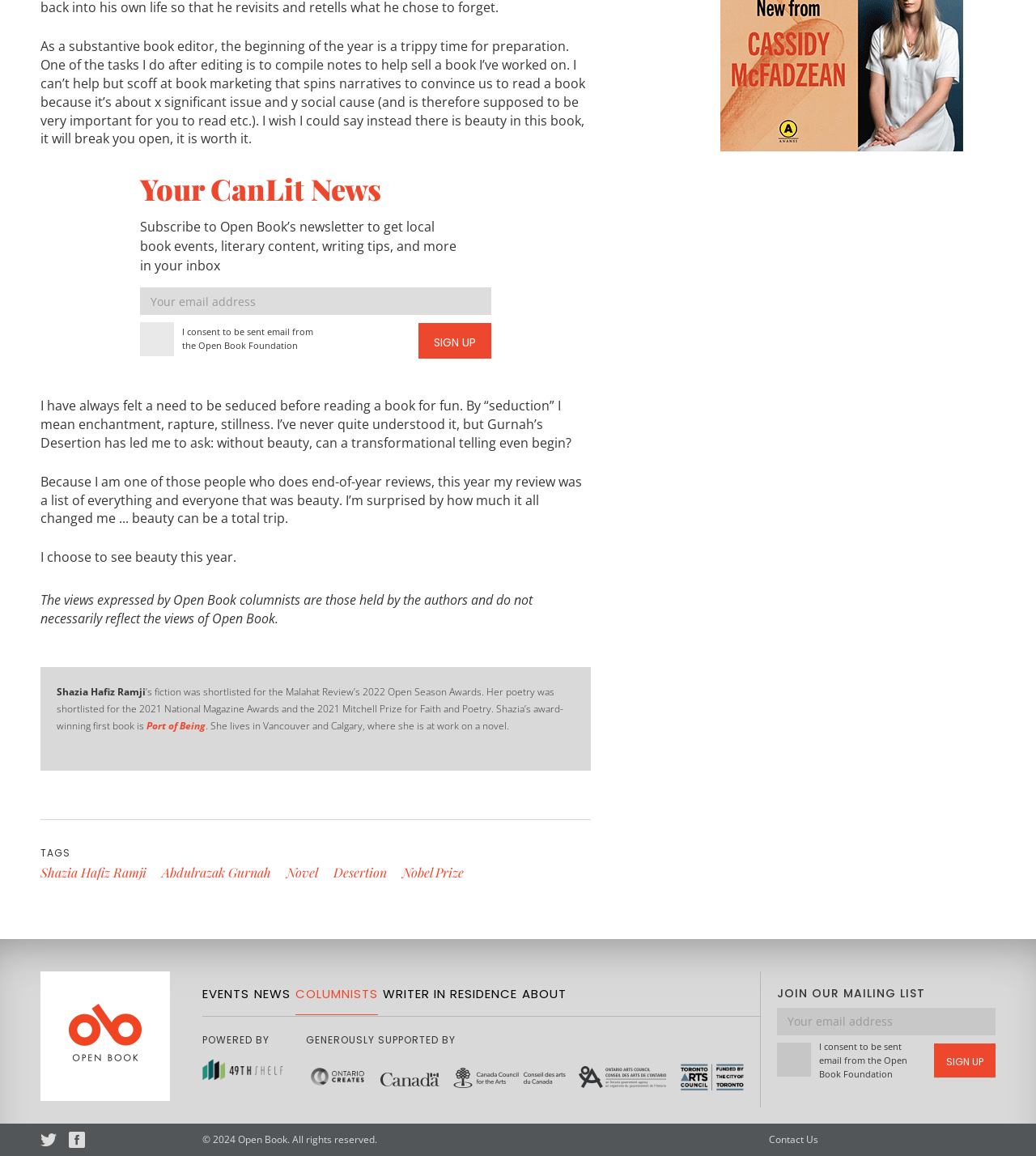Could you locate the bounding box coordinates for the section that should be clicked to accomplish this task: "Subscribe to Open Book’s newsletter".

[0.404, 0.28, 0.474, 0.31]